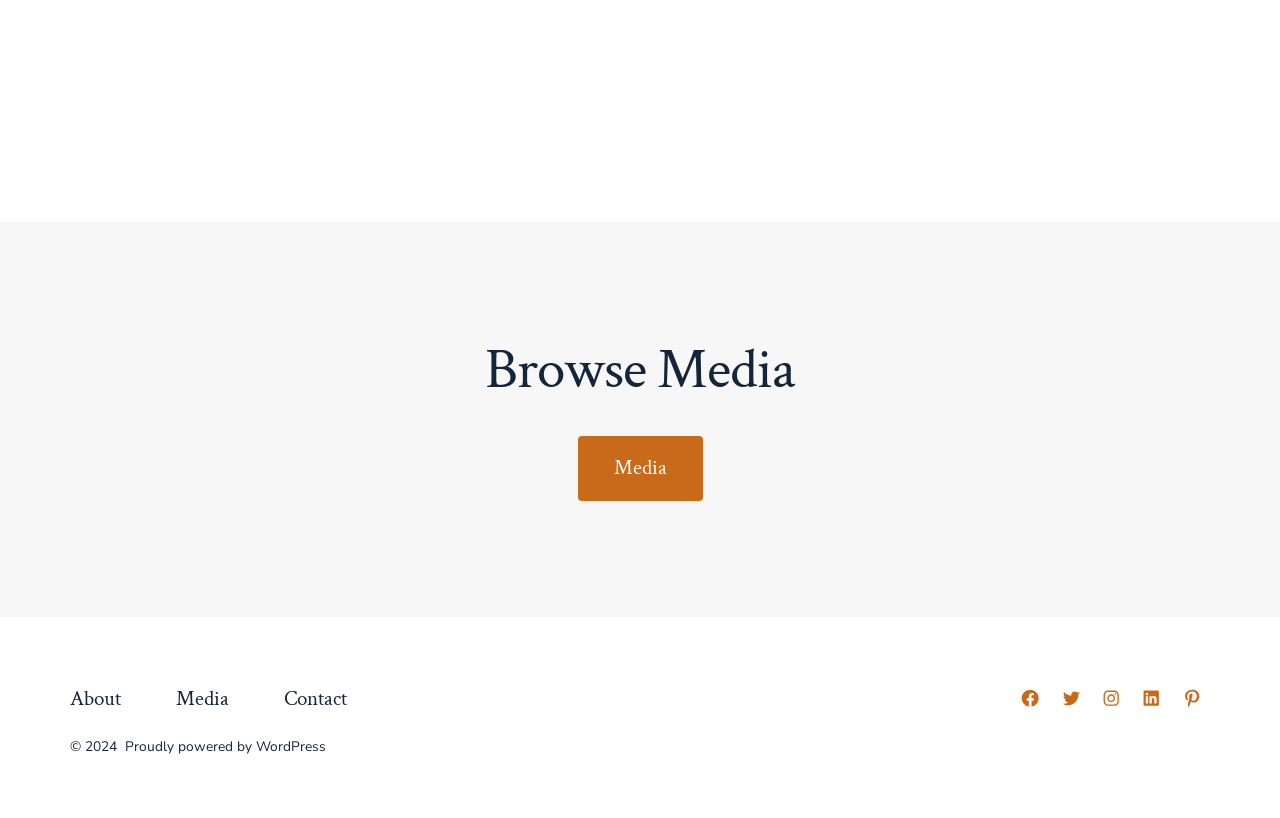What is the main heading of the media section?
Please analyze the image and answer the question with as much detail as possible.

The main heading of the media section is 'Browse Media' which is indicated by the heading element with the text 'Browse Media' at the top of the webpage.